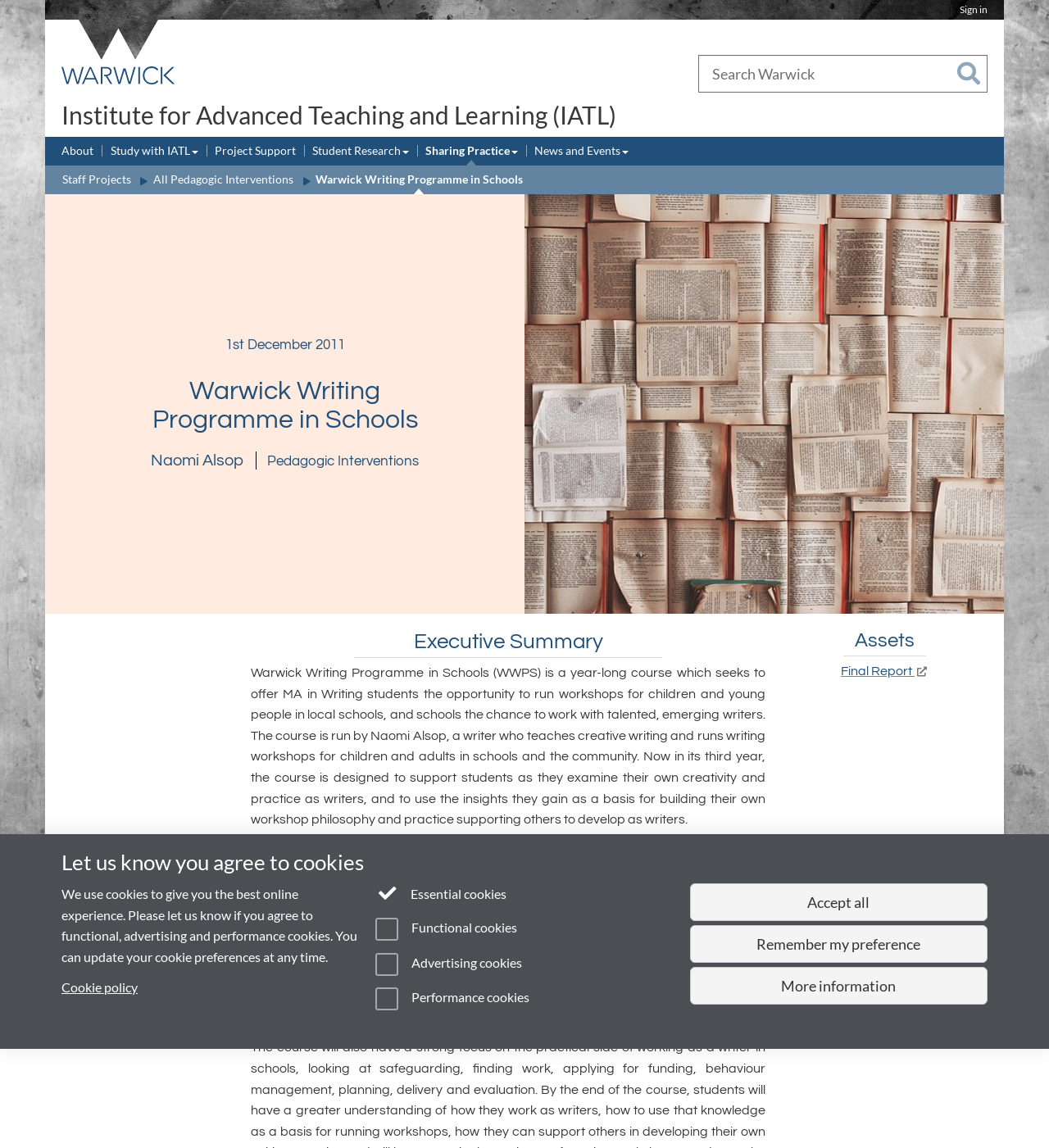Please provide a detailed answer to the question below by examining the image:
What is the purpose of the cookies on this webpage?

The answer can be found in the StaticText element 'We use cookies to give you the best online experience. Please let us know if you agree to functional, advertising and performance cookies.' which is a child of the complementary element.